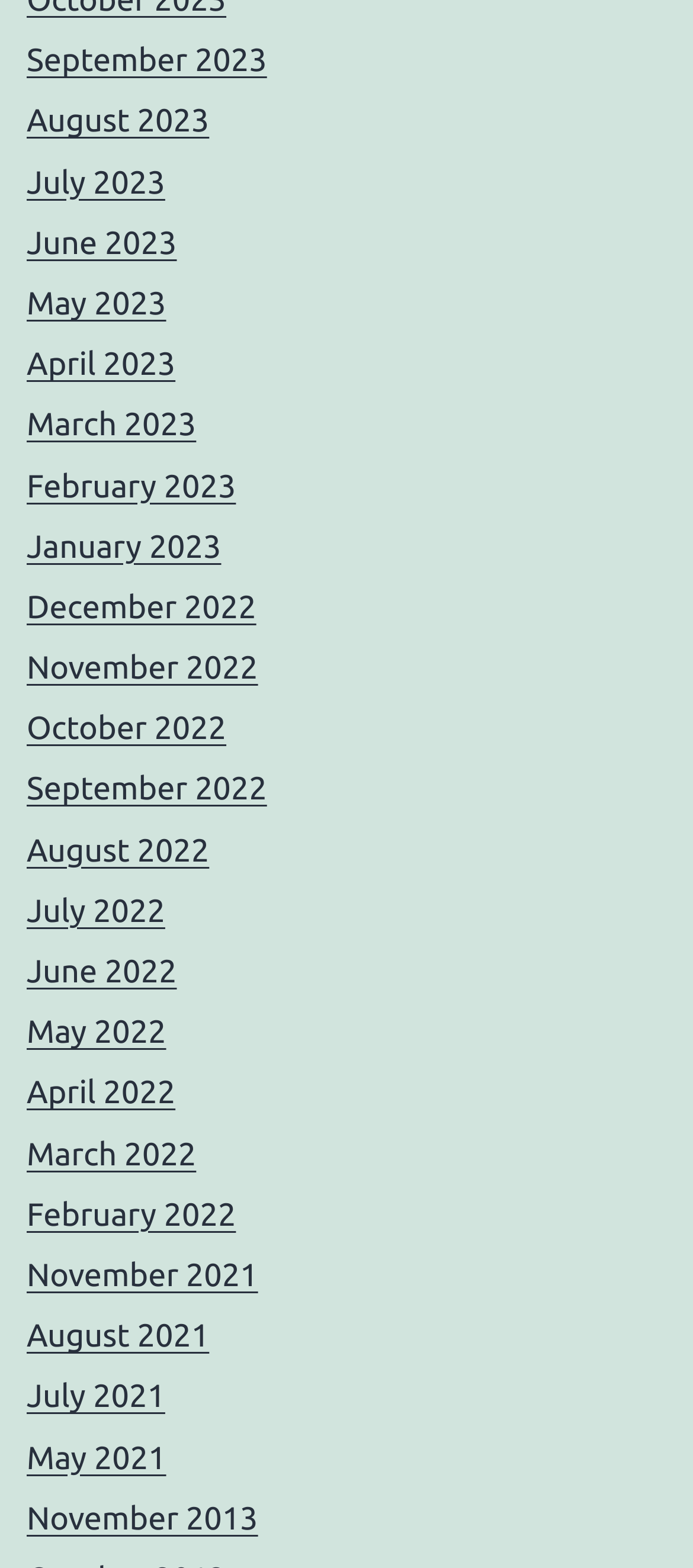How many links are there for the year 2022? Based on the image, give a response in one word or a short phrase.

12